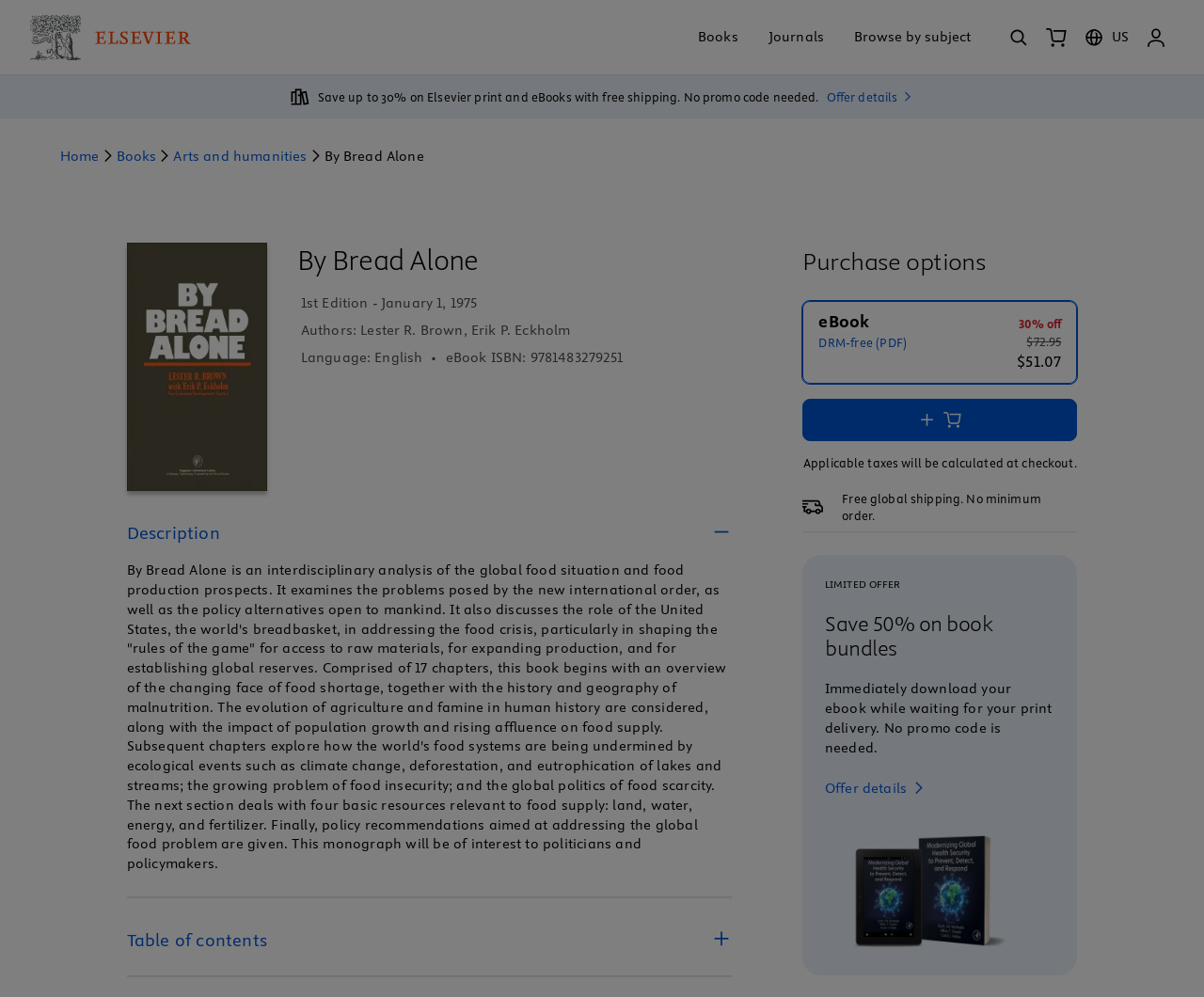Please determine the headline of the webpage and provide its content.

By Bread Alone